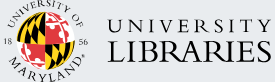What does the logo symbolize?
Provide an in-depth and detailed explanation in response to the question.

The question asks about the symbolism of the logo. The caption states that the logo symbolizes the commitment of the University of Maryland to academic excellence and research support, serving as an essential resource for students and faculty alike.